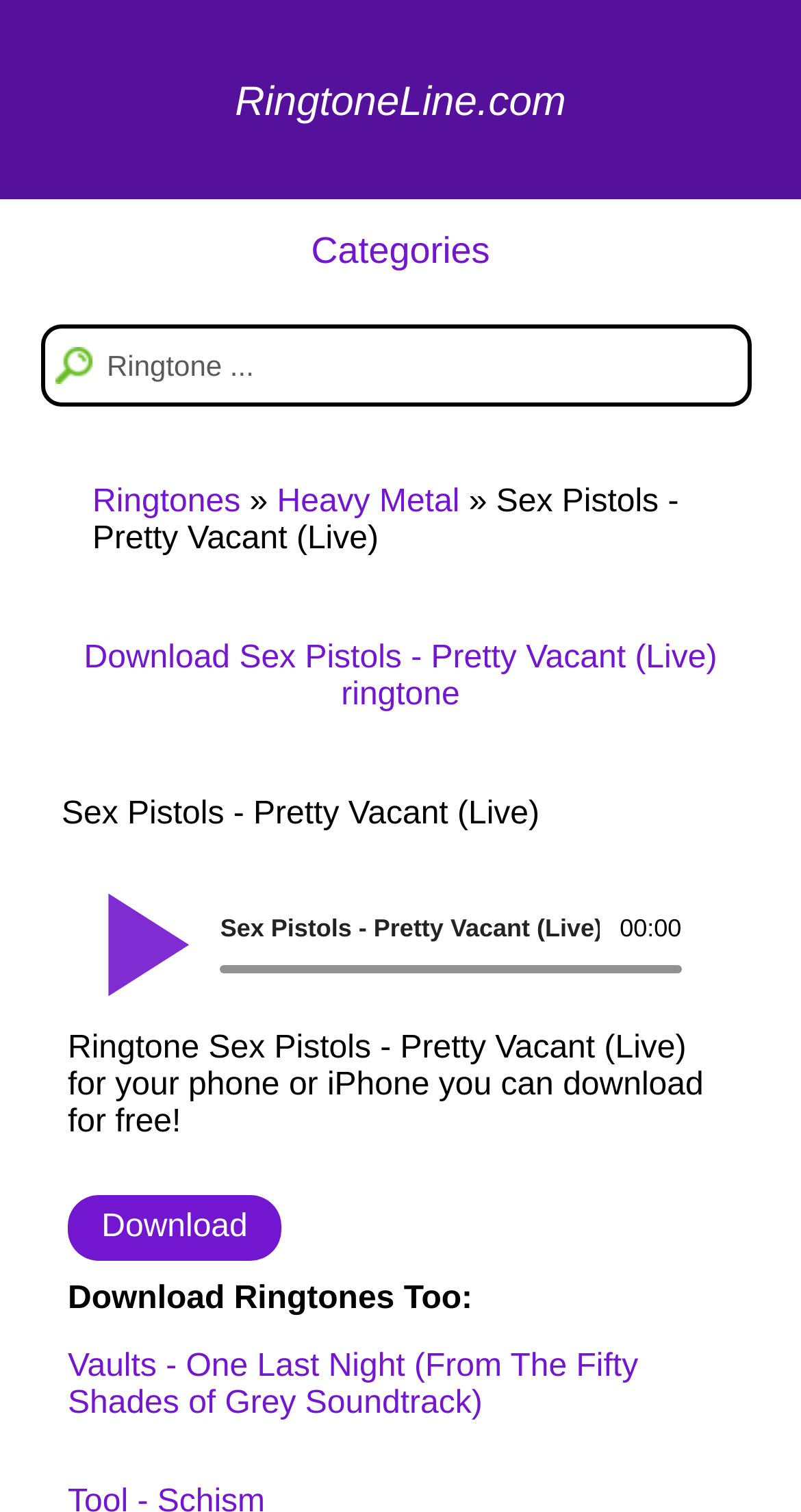Create a detailed summary of the webpage's content and design.

The webpage is about downloading the "Sex Pistols - Pretty Vacant (Live)" ringtone. At the top, there is a link to "RingtoneLine.com" and another link to "Categories". Below these links, there is a search bar with a text box and a "Search!" button. 

To the right of the search bar, there are three links: "Ringtones", "Heavy Metal", and another link with the song title "Sex Pistols - Pretty Vacant (Live)". The song title link is preceded by two "»" symbols. 

Below these links, there is a prominent link to "Download Sex Pistols - Pretty Vacant (Live) ringtone". This link is followed by a heading with the same song title. 

Under the heading, there is a table with three columns. The first column contains a link to "Player", the second column has a link to "Download", and the third column has a text "Download Ringtones Too:" followed by a link to another song "Vaults - One Last Night (From The Fifty Shades of Grey Soundtrack)".